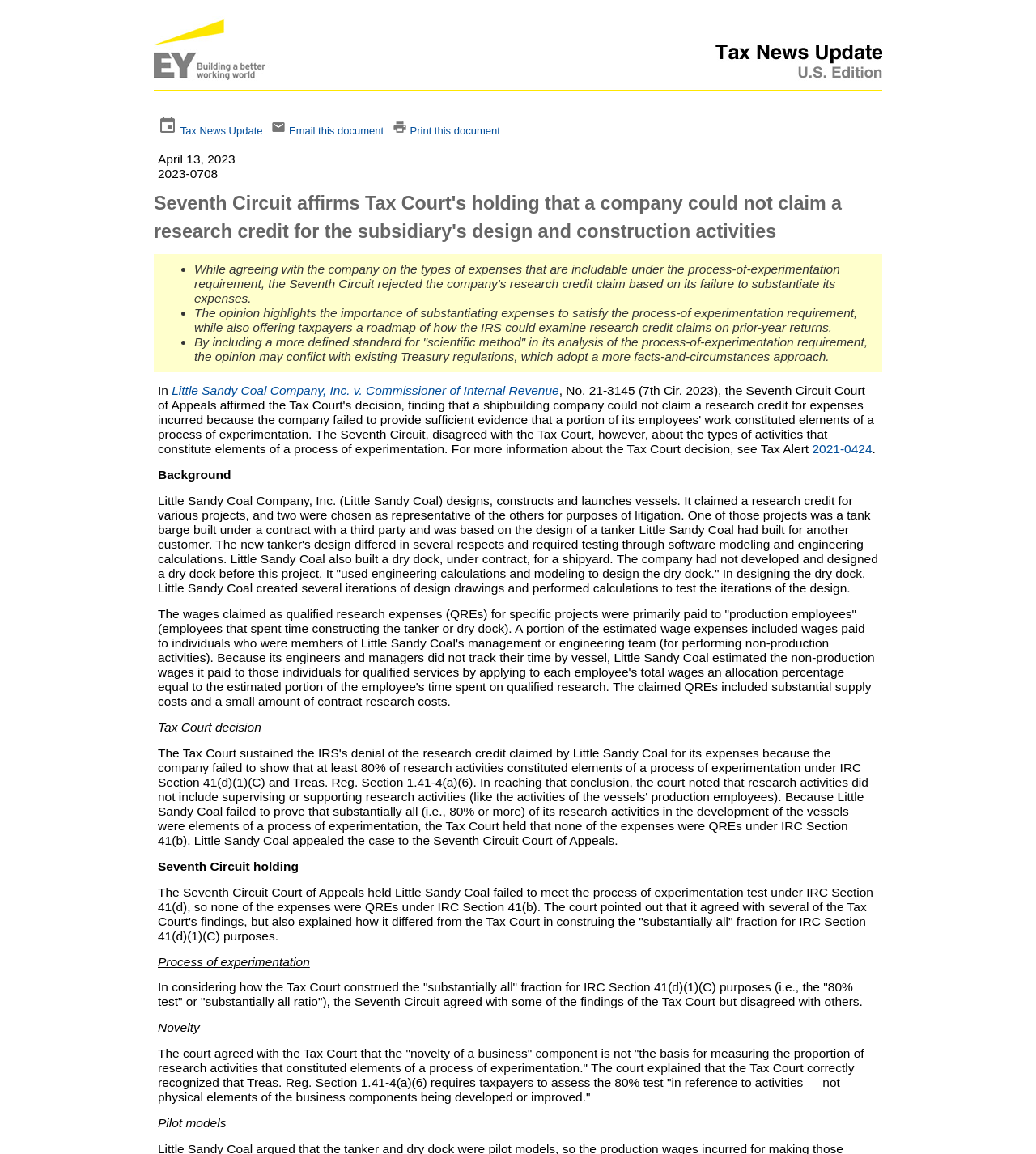Identify the bounding box coordinates of the part that should be clicked to carry out this instruction: "Search for products".

None